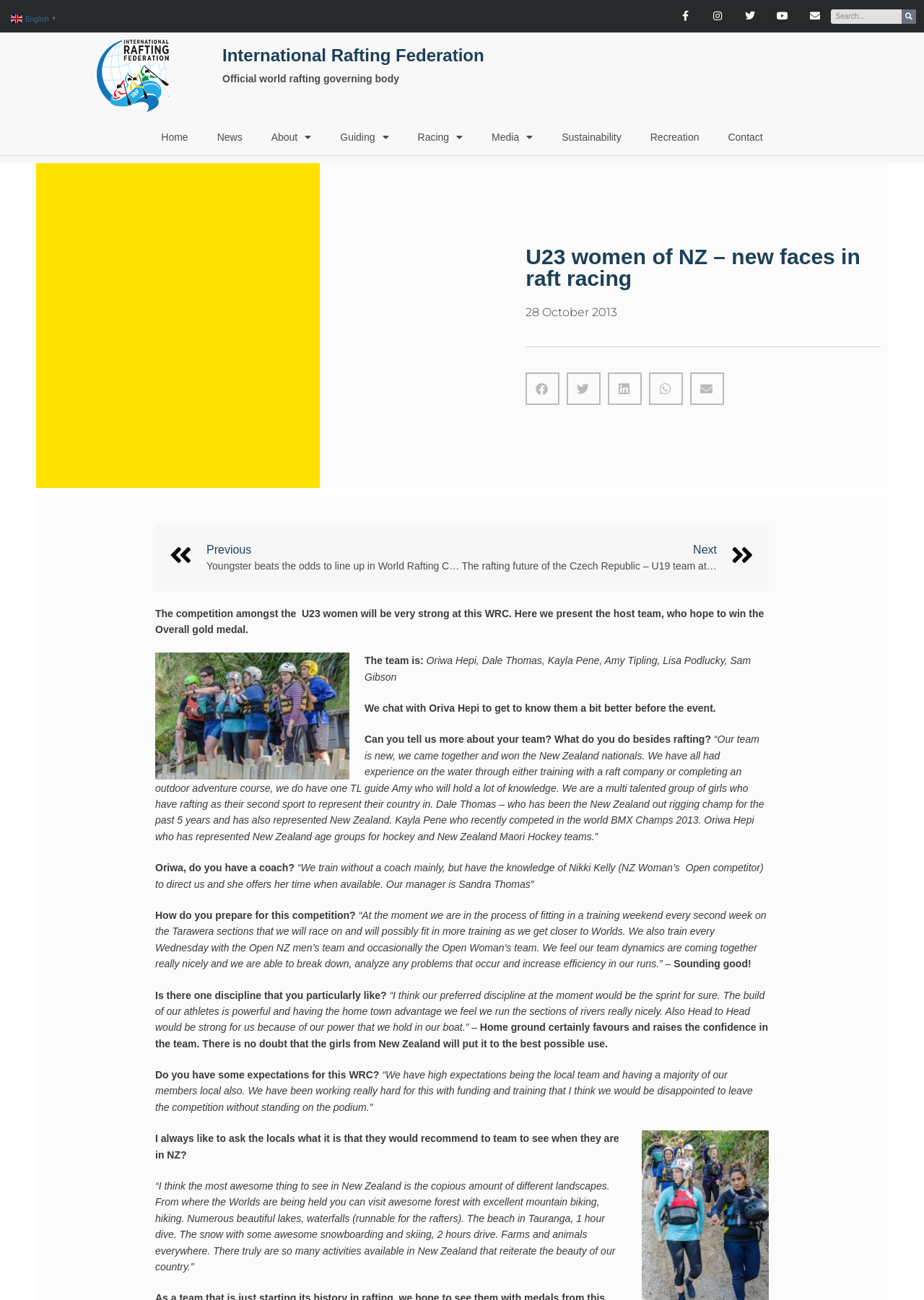Can you look at the image and give a comprehensive answer to the question:
How many social media links are there?

I counted the number of social media links at the top of the webpage, which are Facebook, Instagram, Twitter, Youtube, and Envelope.